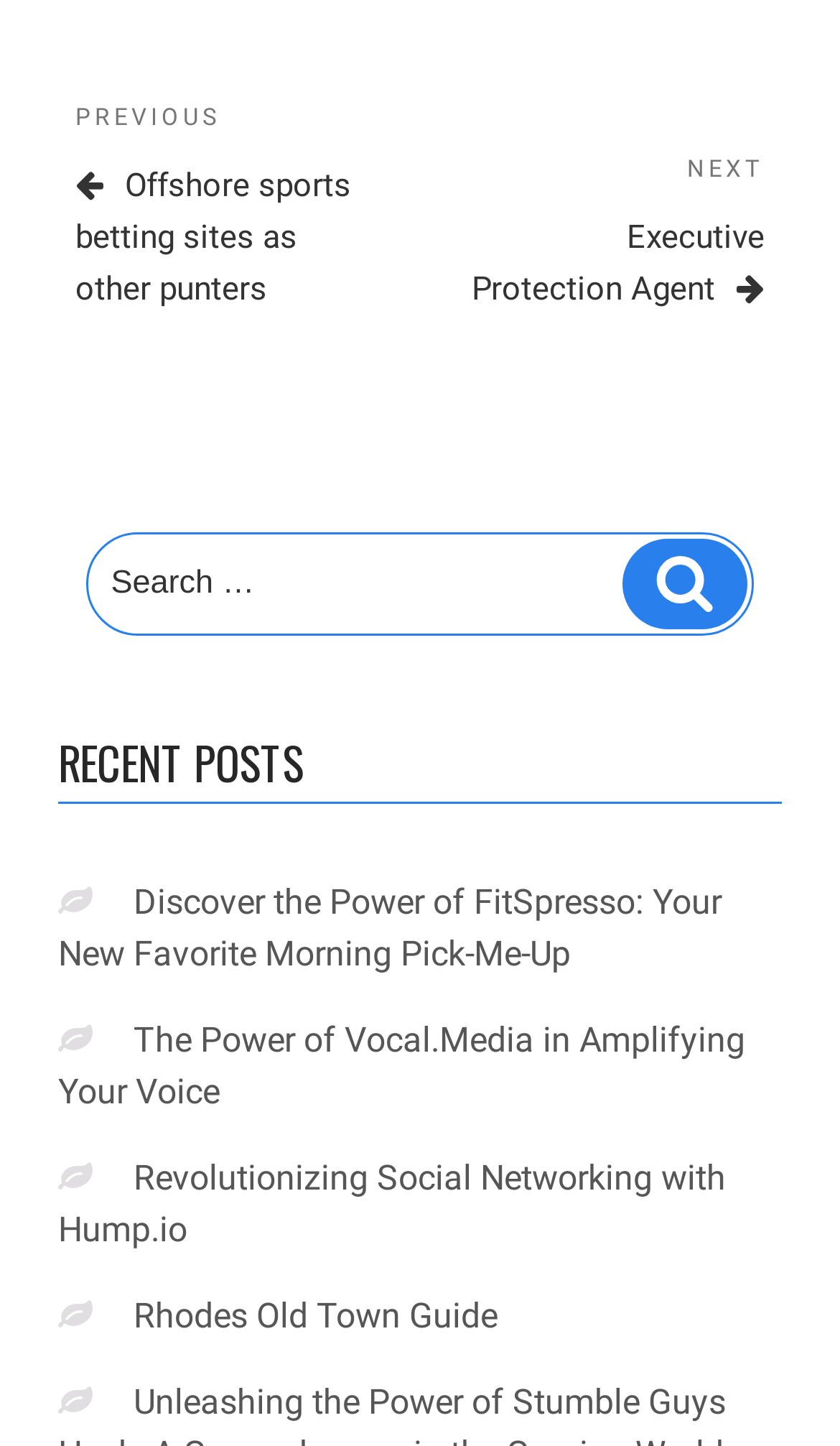Give the bounding box coordinates for the element described as: "Search".

[0.741, 0.373, 0.89, 0.435]